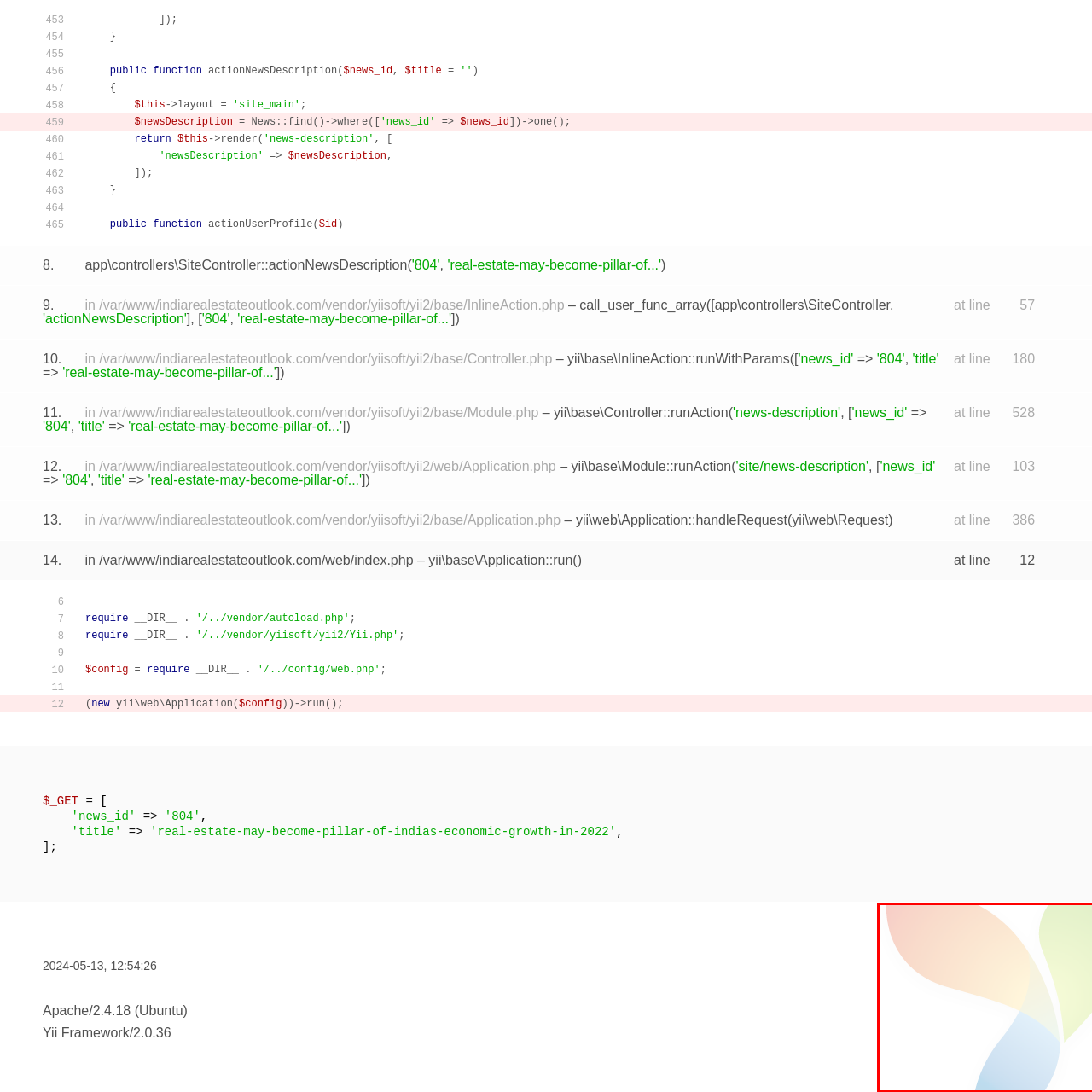Give an in-depth description of the image within the red border.

The image features a vibrant and abstract design characterized by soft, gradient colors blending seamlessly into one another. There are hints of pink, blue, and green, creating a soothing and modern aesthetic. This artistic composition may symbolize concepts such as growth, innovation, and creativity, making it well-suited for a contemporary context, such as a website header or a branding material. The fluidity of the shapes suggests movement and dynamism, inviting viewers to engage with the visual narrative presented. Overall, the design embodies a harmonious balance of color and form, evoking feelings of calmness and inspiration.